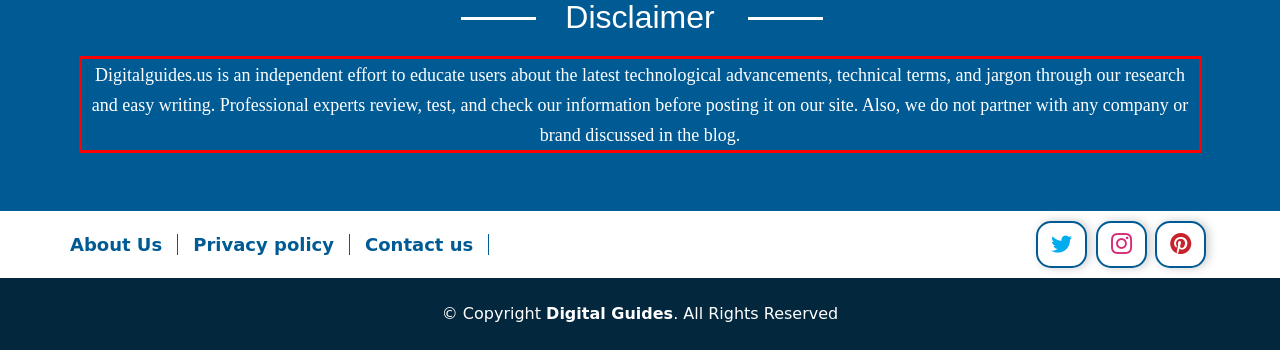Identify and extract the text within the red rectangle in the screenshot of the webpage.

Digitalguides.us is an independent effort to educate users about the latest technological advancements, technical terms, and jargon through our research and easy writing. Professional experts review, test, and check our information before posting it on our site. Also, we do not partner with any company or brand discussed in the blog.